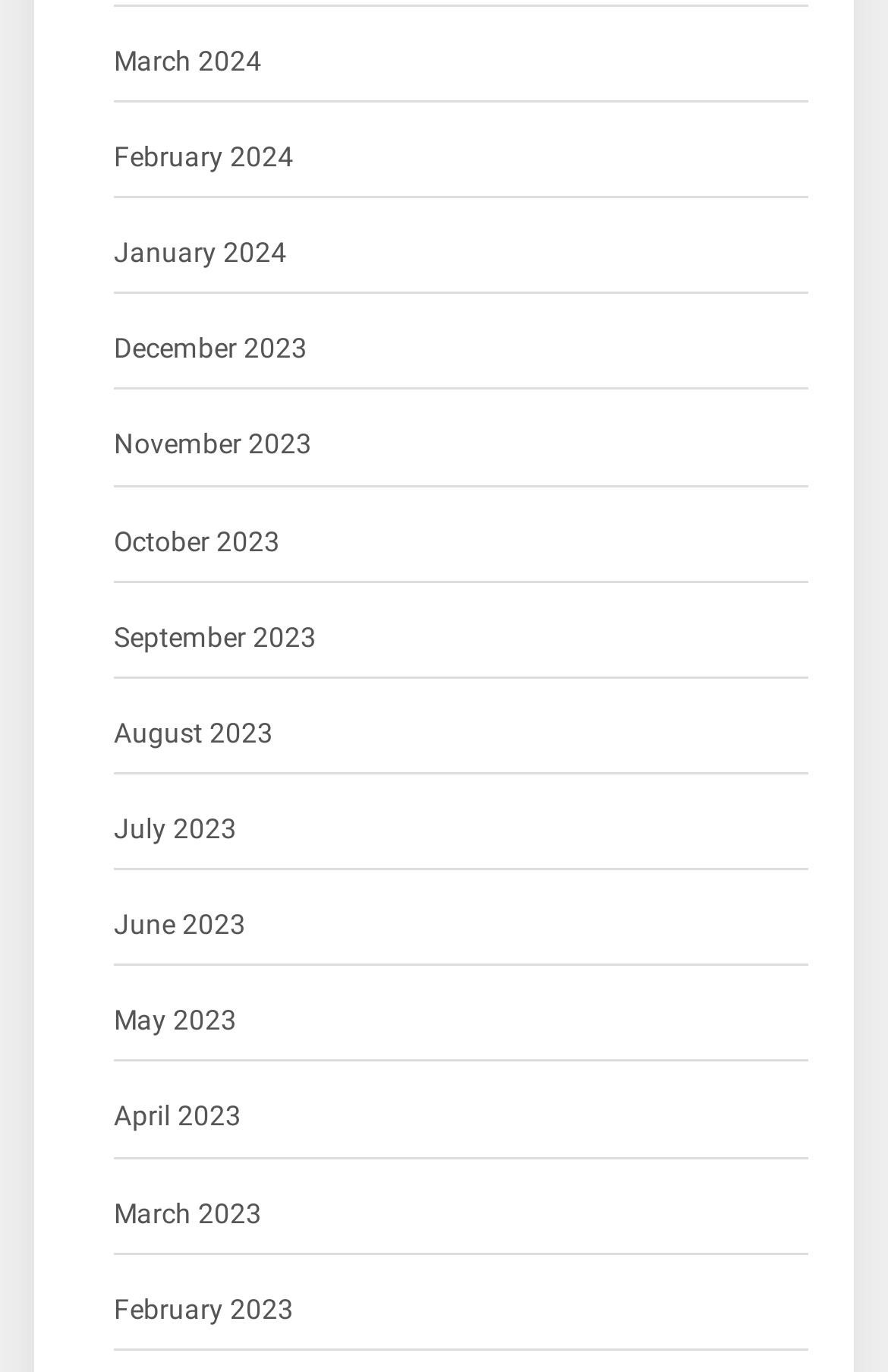What is the earliest month listed?
From the details in the image, answer the question comprehensively.

I looked at the list of links and found that the last link is 'February 2023', which is the earliest month listed.